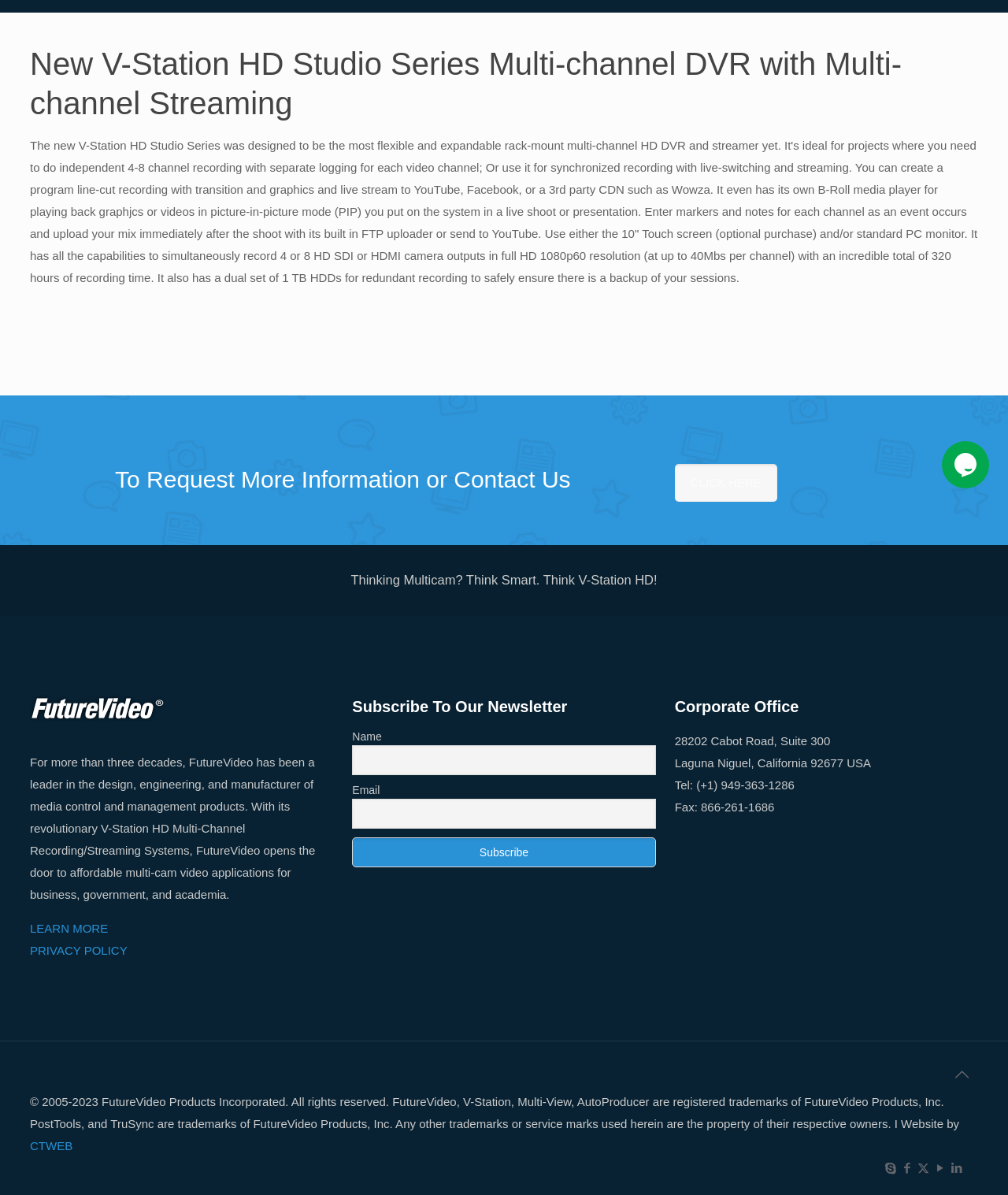Determine the bounding box for the UI element described here: "PRIVACY POLICY".

[0.03, 0.79, 0.126, 0.801]